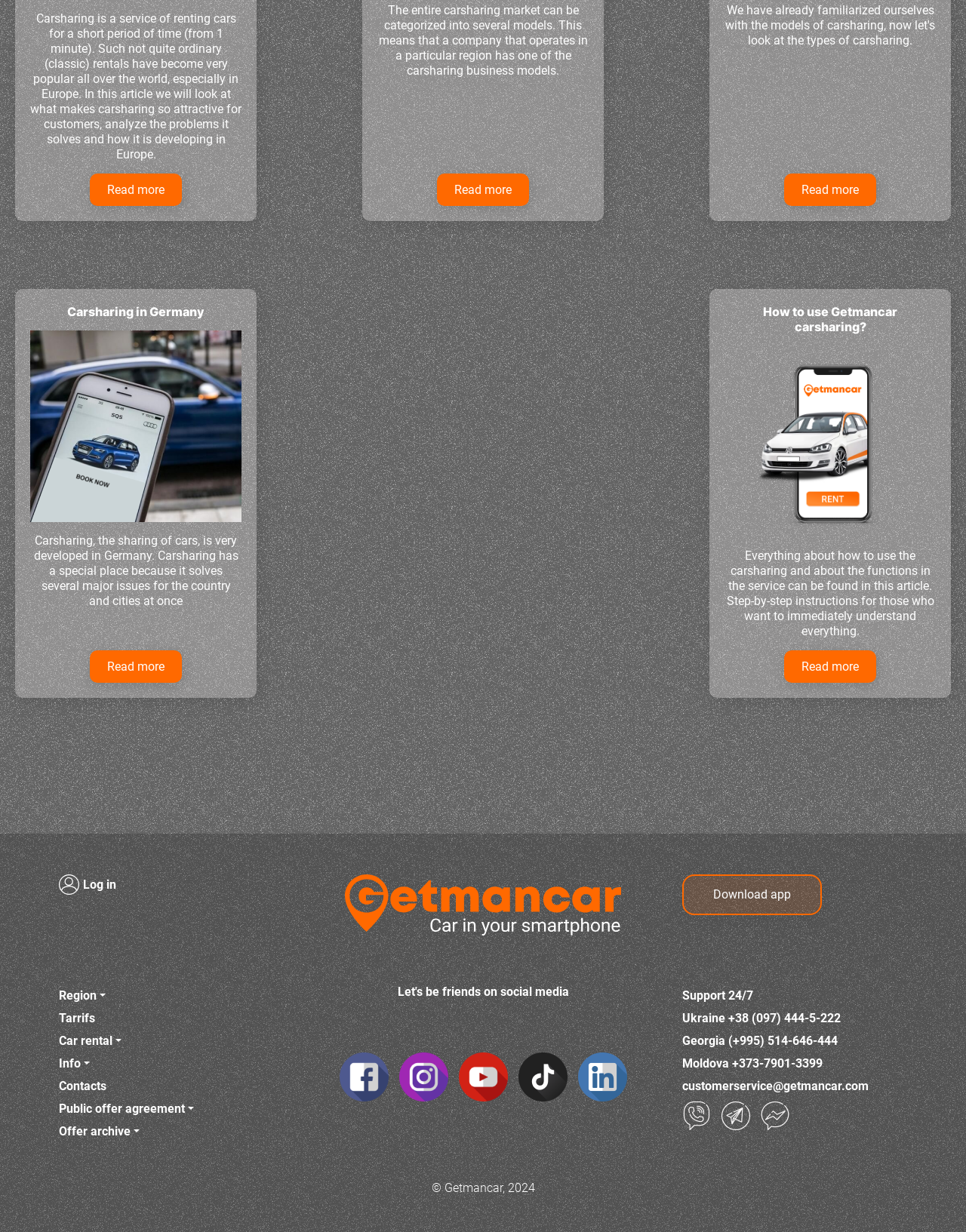Determine the bounding box coordinates of the UI element that matches the following description: "Download app Scan the image". The coordinates should be four float numbers between 0 and 1 in the format [left, top, right, bottom].

[0.706, 0.71, 0.851, 0.743]